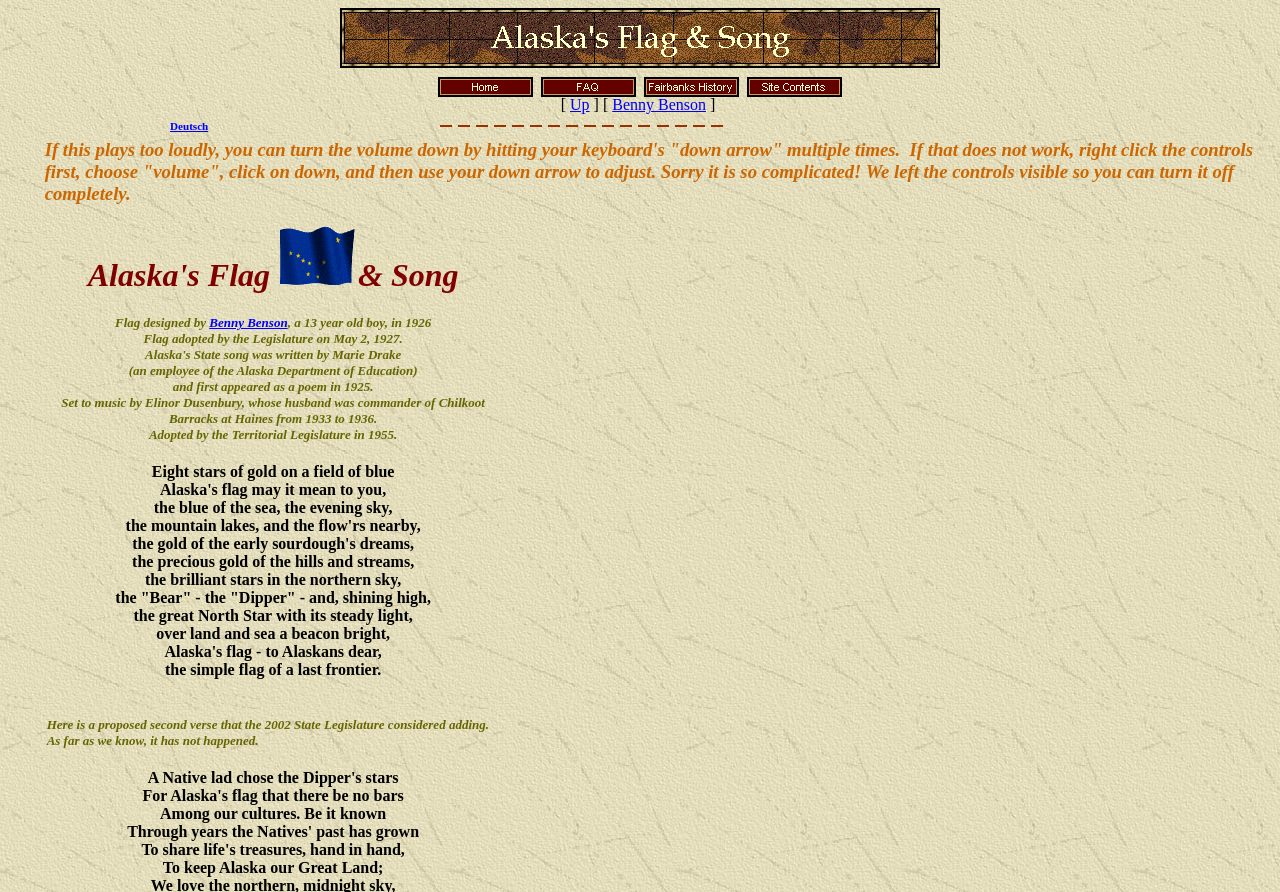What is the name of the person who set Alaska's state song to music?
Can you give a detailed and elaborate answer to the question?

The answer can be found in the paragraph that describes the history of Alaska's state song, where it is mentioned that 'Set to music by Elinor Dusenbury'.